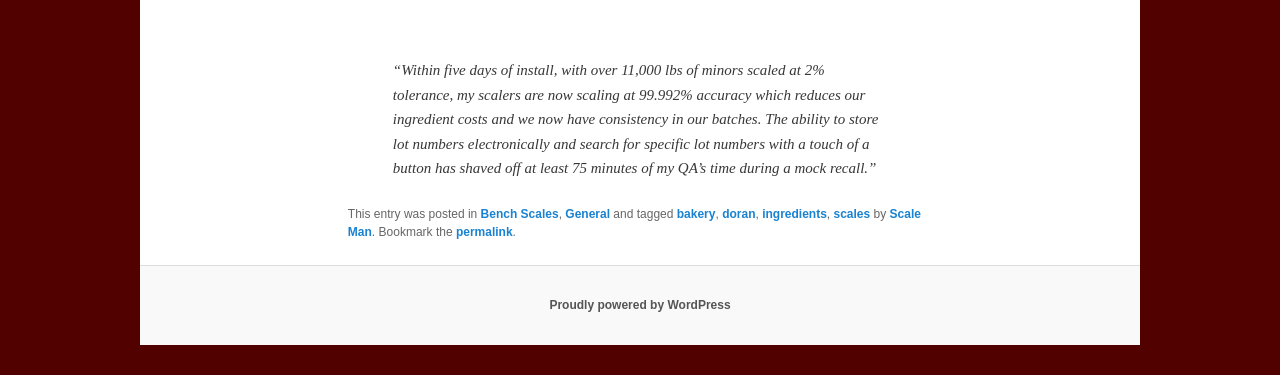Determine the bounding box coordinates of the clickable region to carry out the instruction: "Visit the Bench Scales category".

[0.375, 0.551, 0.436, 0.588]